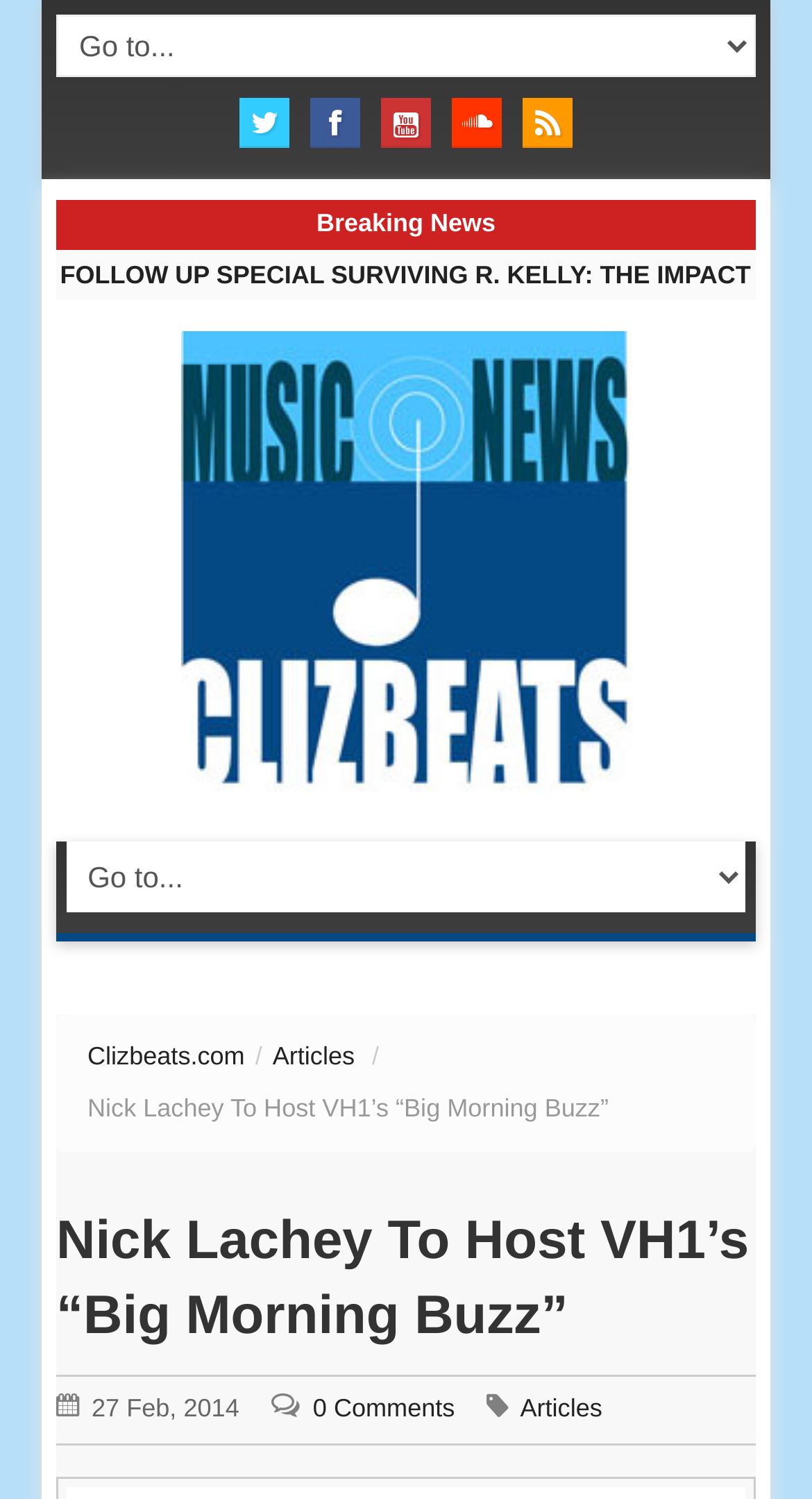Generate the title text from the webpage.

Nick Lachey To Host VH1’s “Big Morning Buzz”